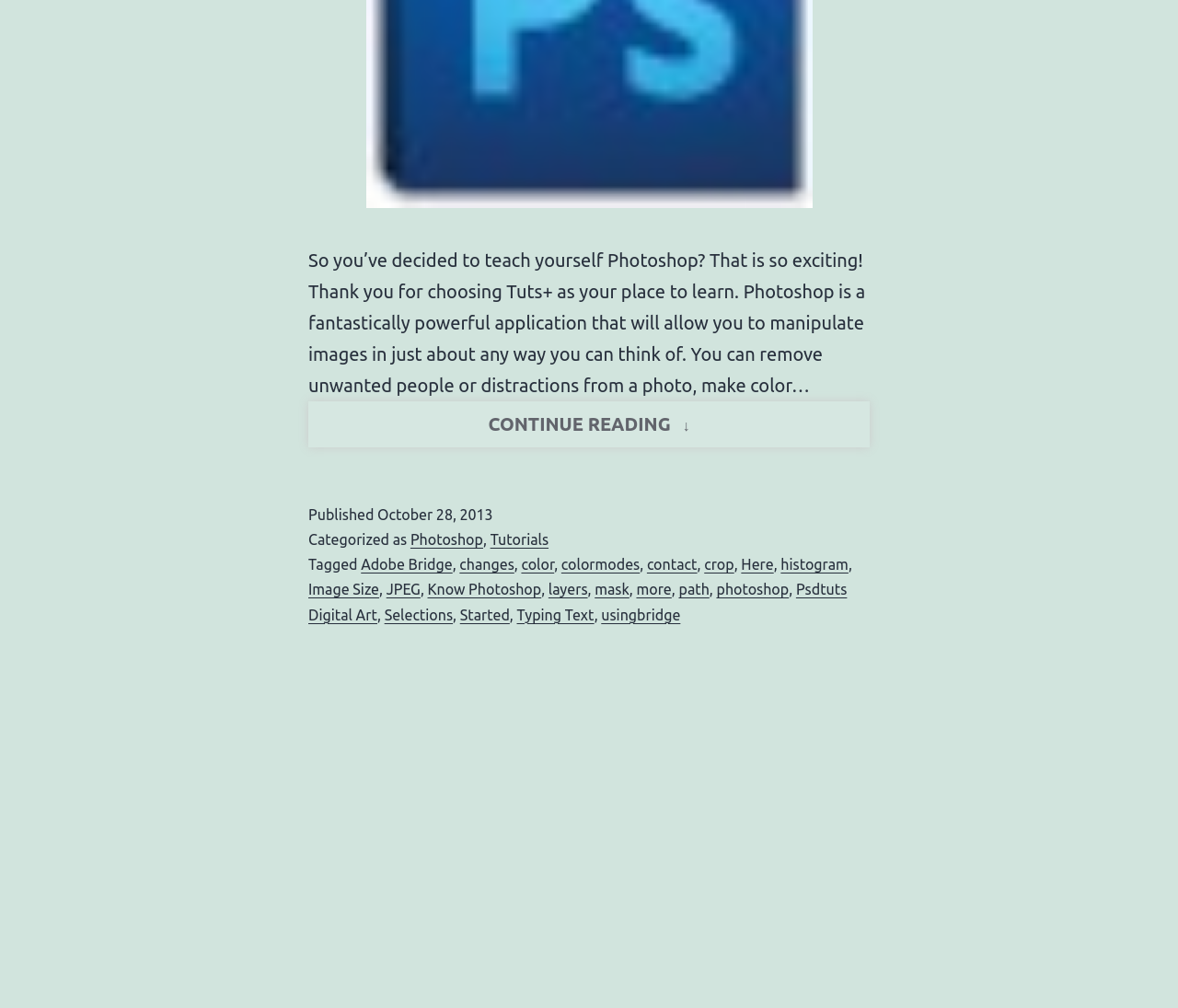Could you locate the bounding box coordinates for the section that should be clicked to accomplish this task: "Click on 'Photoshop' category link".

[0.348, 0.527, 0.41, 0.543]